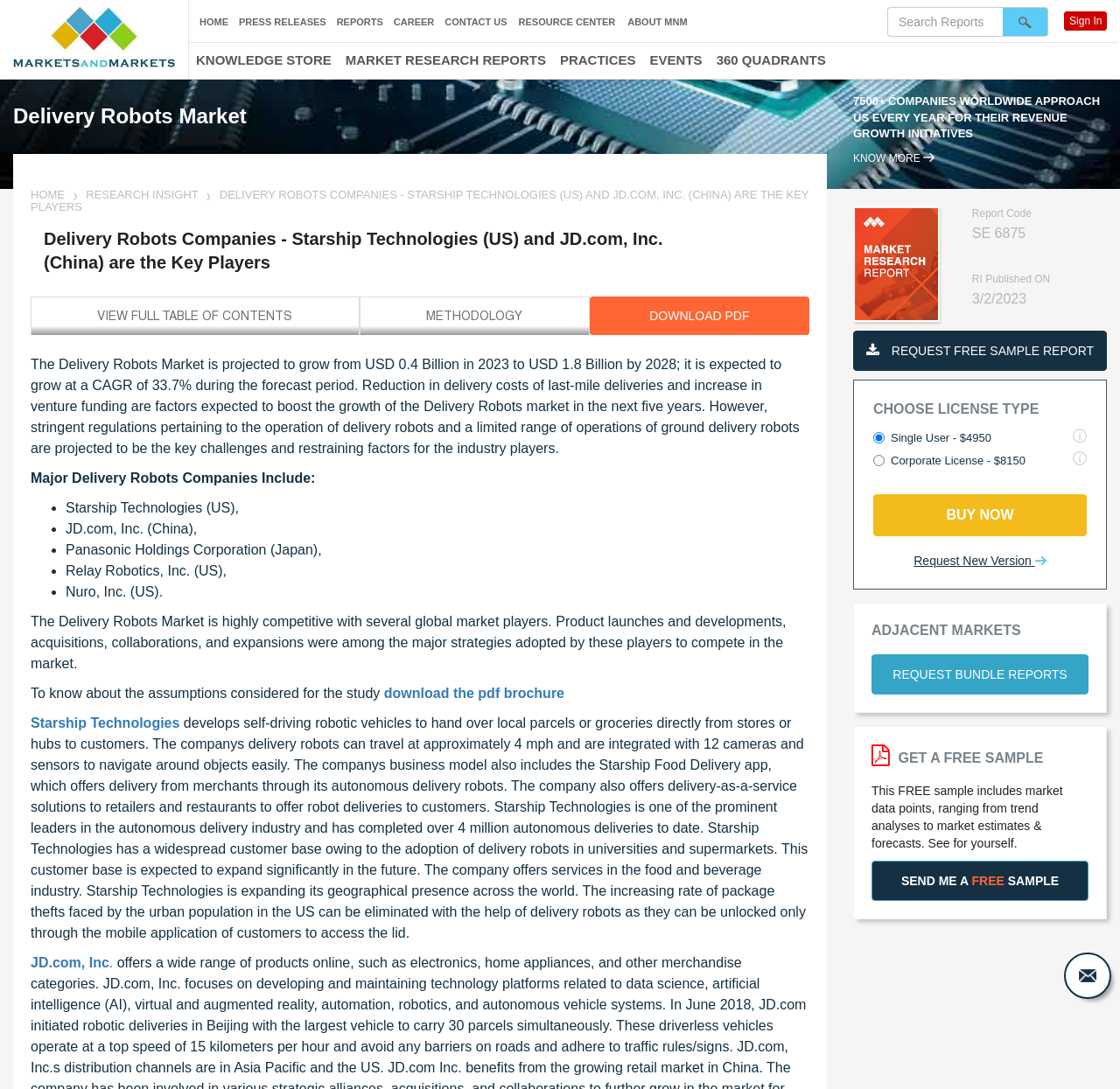Describe all the key features of the webpage in detail.

This webpage is about the Delivery Robots Market, providing insights and information on the industry. At the top, there is a heading that reads "Top Delivery Robots Companies | Delivery Robots Industry Players". Below this, there is a brief description of the market, stating that it is projected to grow from USD 0.4 billion in 2023 to USD 1.8 billion by 2028, with a CAGR of 33.7% during the forecast period.

On the top-right side, there are several links, including "HOME", "RESEARCH INSIGHT", and "KNOW MORE". Below these links, there is a button to "View Full TABLE OF Contents" and another button to "METHODOLOGY". Further down, there is a link to "DOWNLOAD PDF" and a section that lists some of the major delivery robots companies, including Starship Technologies, JD.com, Inc., Panasonic Holdings Corporation, Relay Robotics, Inc., and Nuro, Inc.

The webpage also features a section that describes the competitive landscape of the market, stating that it is highly competitive with several global market players. This section also mentions that product launches and developments, acquisitions, collaborations, and expansions were among the major strategies adopted by these players to compete in the market.

On the right side of the page, there is an image related to the Delivery Robots Market, along with some text that describes the report code, publication date, and other details. Below this, there are options to choose a license type, including a single user license and a corporate license. There is also a link to "BUY NOW" and another link to "Request New Version".

Further down, there are links to adjacent markets, a request for a free sample report, and a section that describes the benefits of getting a free sample. At the bottom of the page, there are links to various sections of the website, including "HOME", "PRESS RELEASES", "REPORTS", "CAREER", and "CONTACT US". There is also a button to the "RESOURCE CENTER" and another button to "ABOUT MNM". On the top-right corner, there is a link to "Sign In" and a search bar to search for reports.